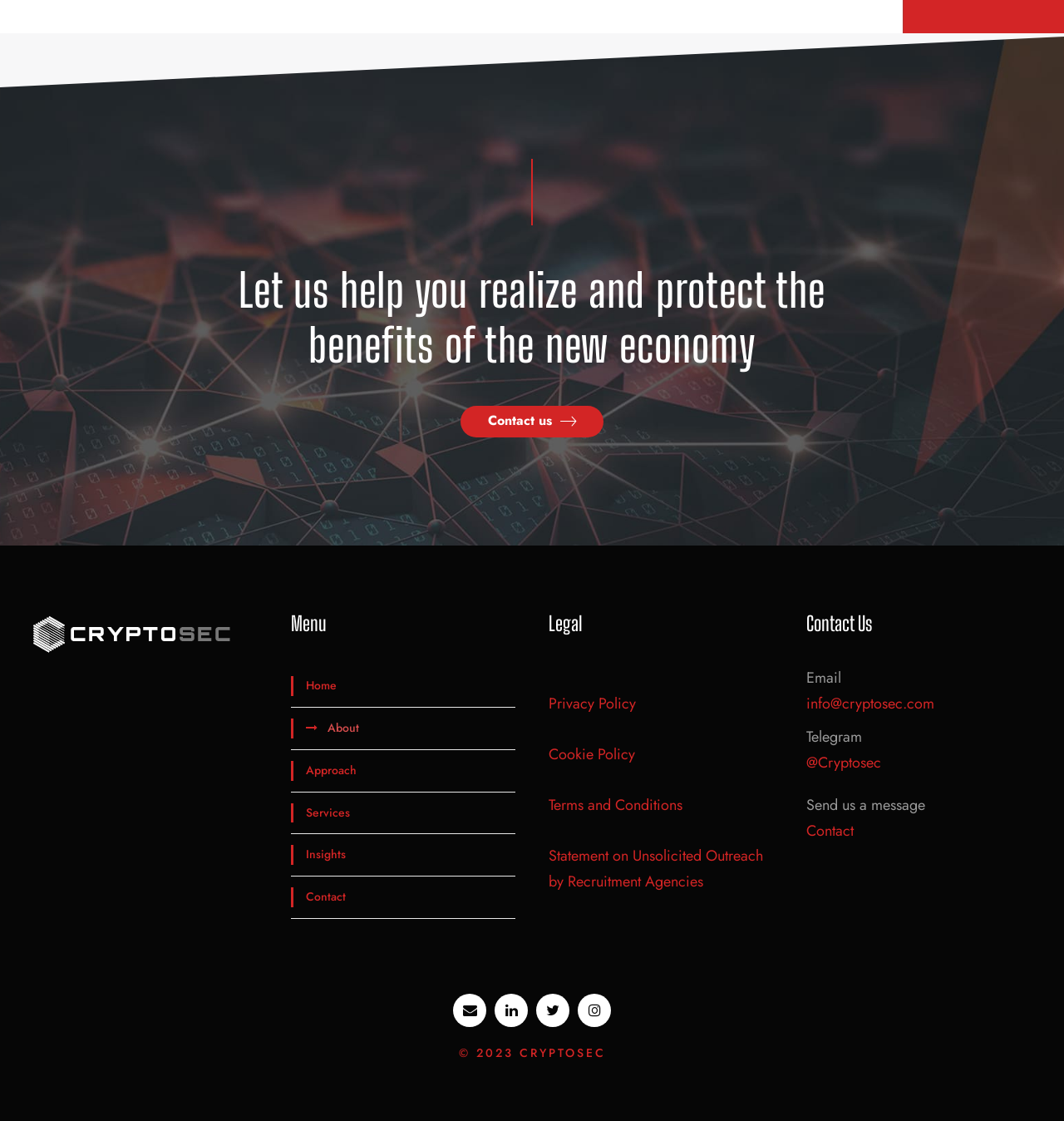Locate the bounding box coordinates of the element's region that should be clicked to carry out the following instruction: "Click Contact us". The coordinates need to be four float numbers between 0 and 1, i.e., [left, top, right, bottom].

[0.433, 0.362, 0.567, 0.39]